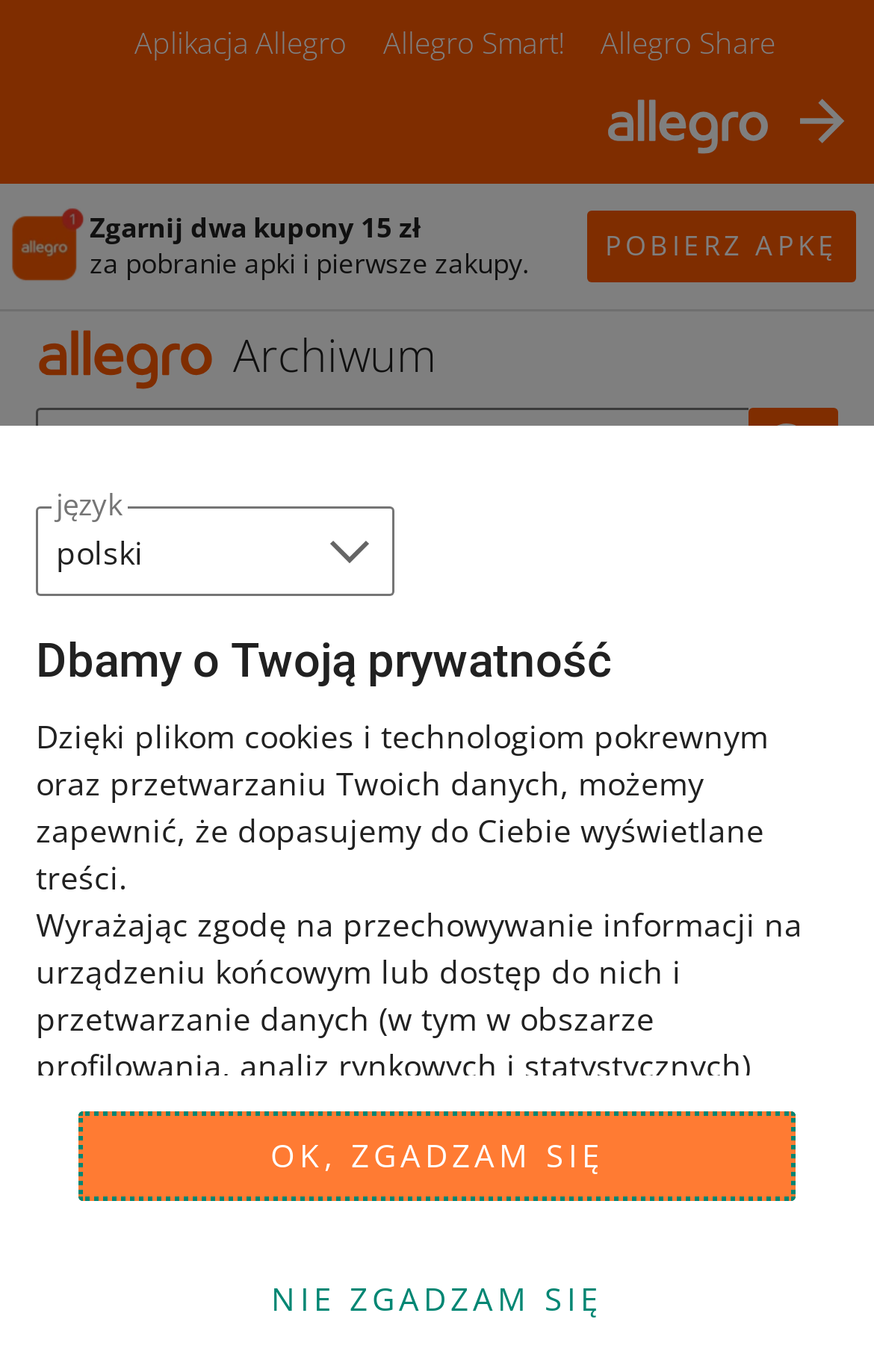Identify the bounding box of the UI element that matches this description: "Motoryzacja".

[0.454, 0.389, 0.733, 0.469]